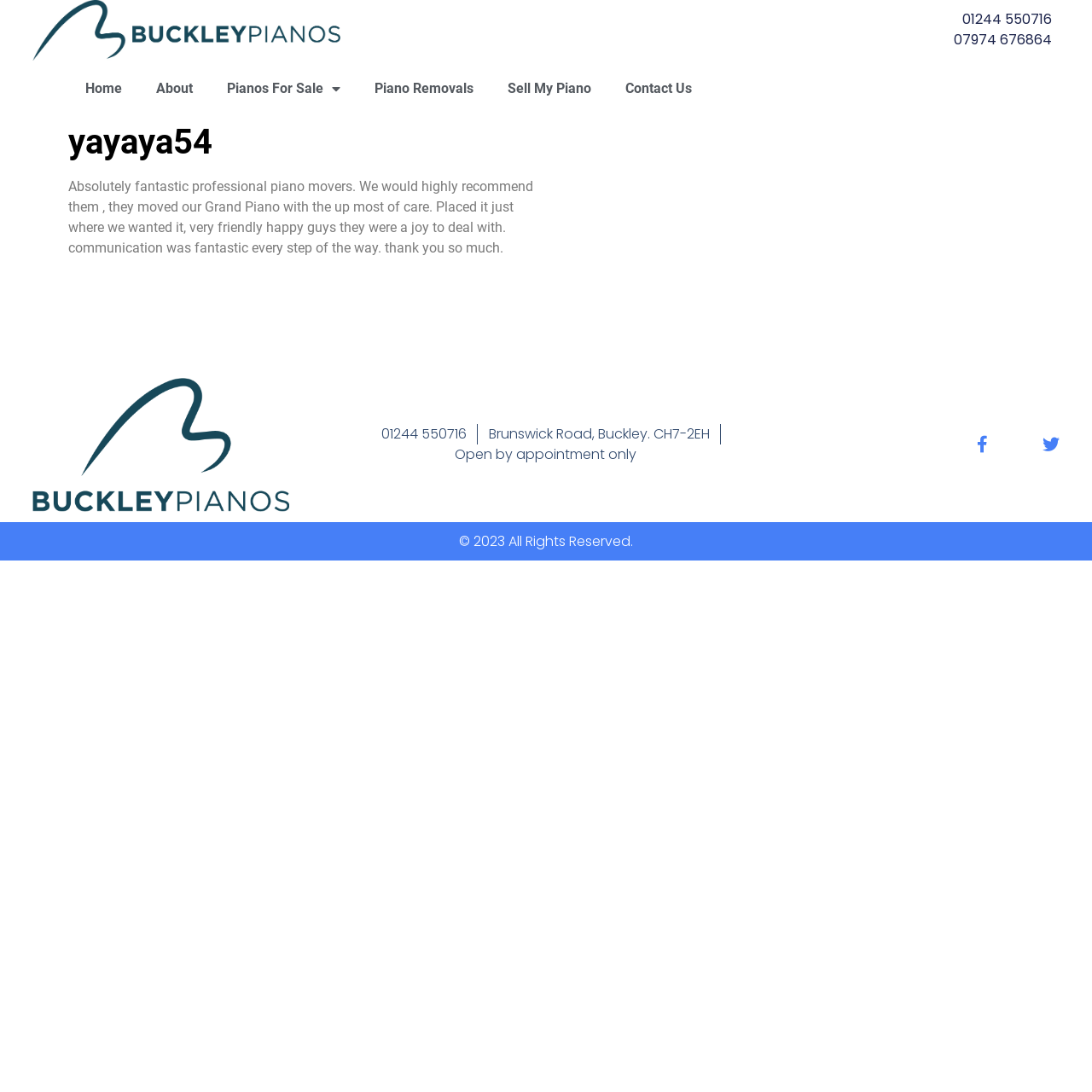What is the sentiment of the customer review on the webpage?
Provide a fully detailed and comprehensive answer to the question.

The customer review on the webpage expresses a highly positive sentiment, using phrases such as 'Absolutely fantastic', 'highly recommend', and 'a joy to deal with', indicating a very satisfied customer.